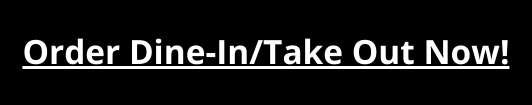What is the purpose of the banner?
From the image, respond using a single word or phrase.

To facilitate orders